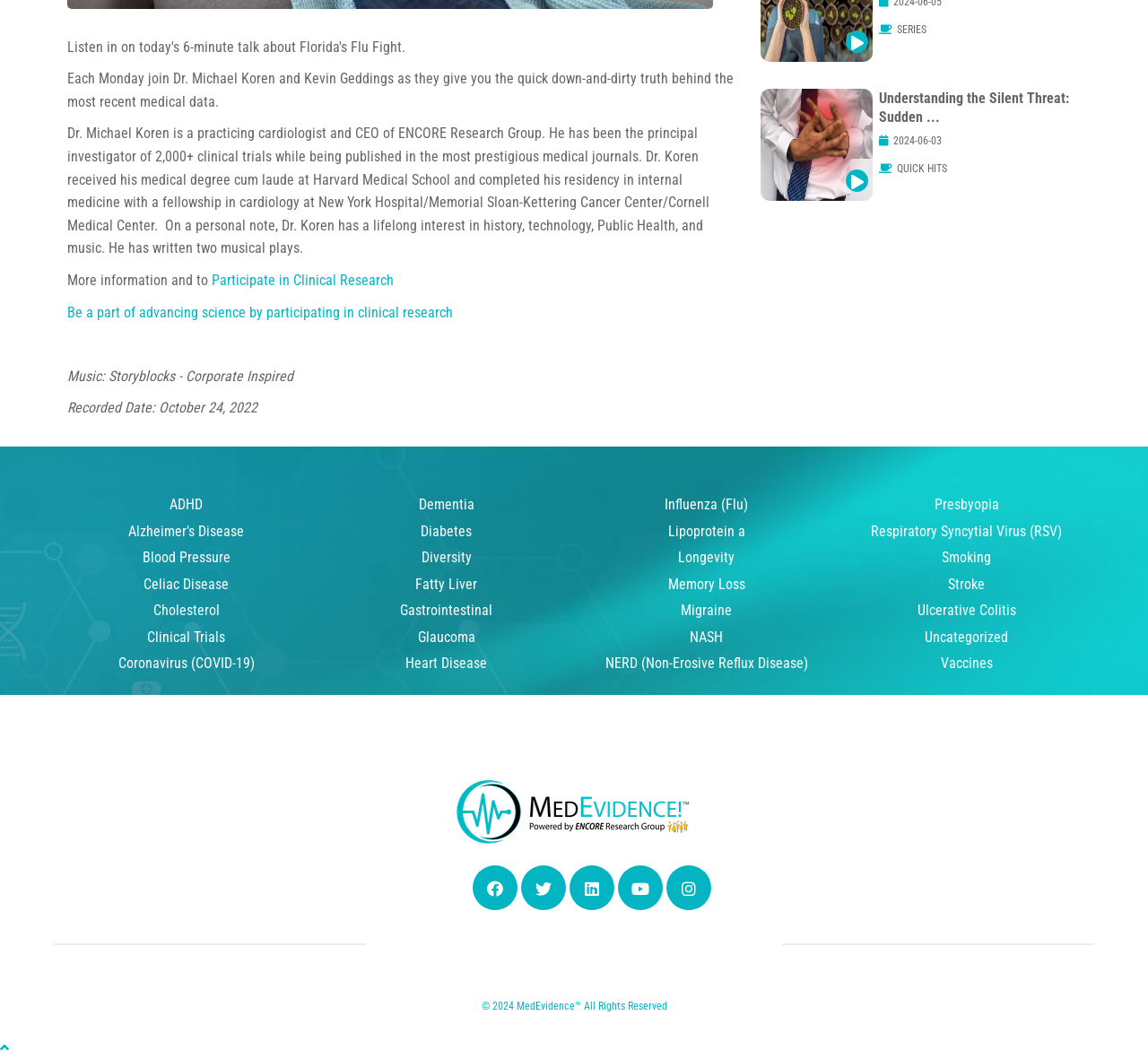Using the provided element description "Respiratory Syncytial Virus (RSV)", determine the bounding box coordinates of the UI element.

[0.755, 0.493, 0.925, 0.509]